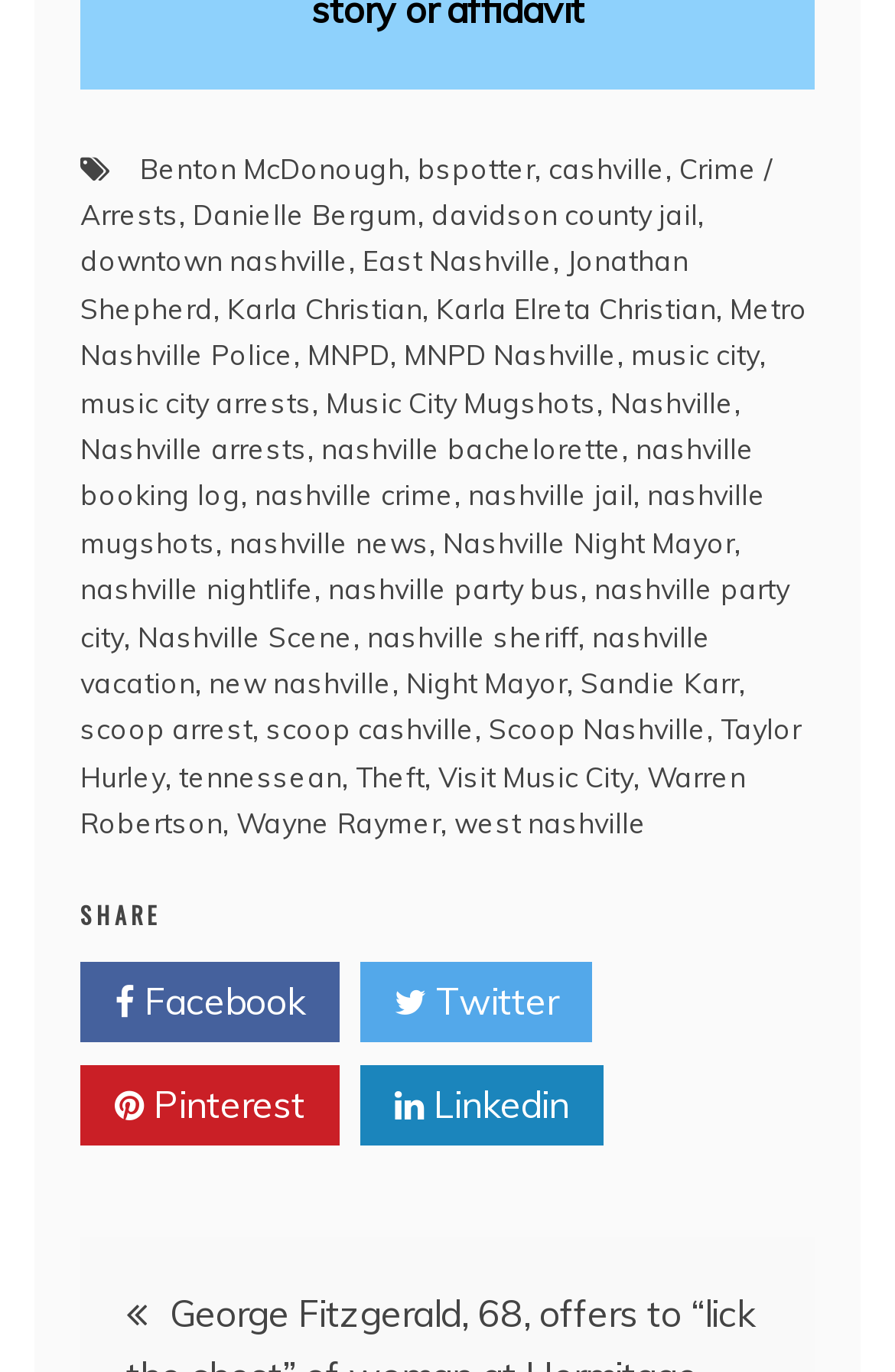Identify the bounding box coordinates for the UI element mentioned here: "Karla Christian". Provide the coordinates as four float values between 0 and 1, i.e., [left, top, right, bottom].

[0.254, 0.212, 0.472, 0.237]